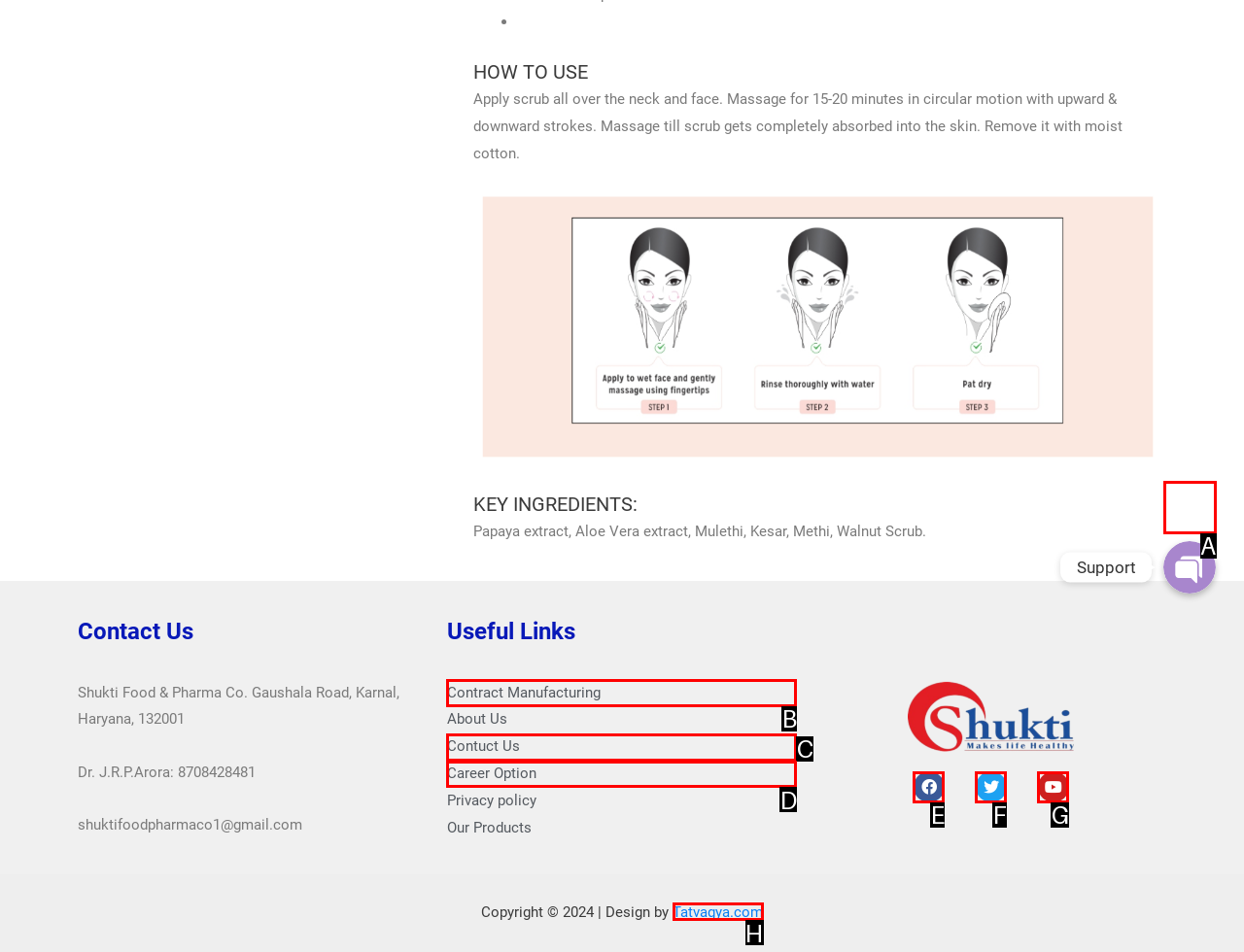From the choices provided, which HTML element best fits the description: Tatvagya.com? Answer with the appropriate letter.

H